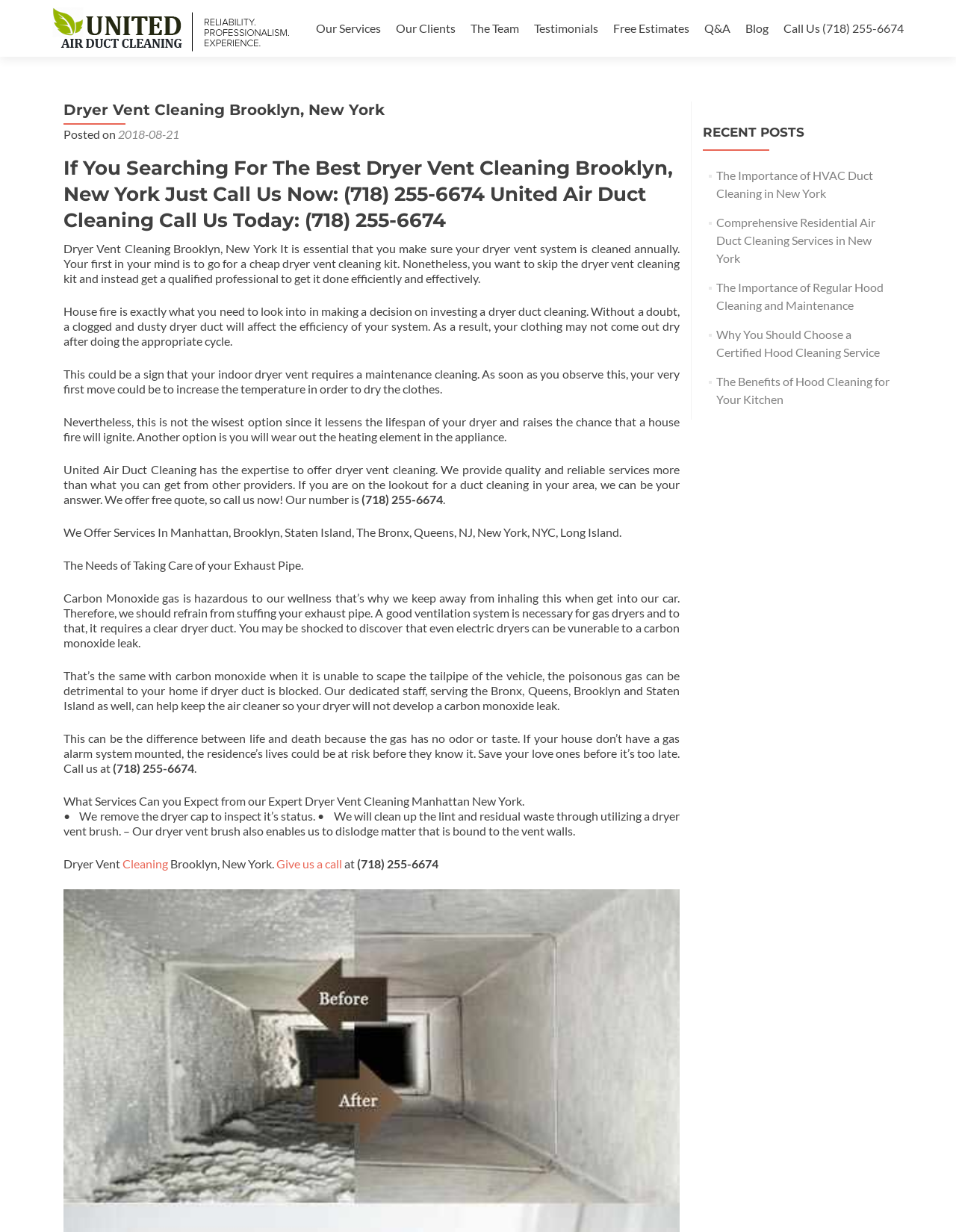Please find the bounding box coordinates of the element that must be clicked to perform the given instruction: "Click on 'Give us a call'". The coordinates should be four float numbers from 0 to 1, i.e., [left, top, right, bottom].

[0.289, 0.695, 0.358, 0.707]